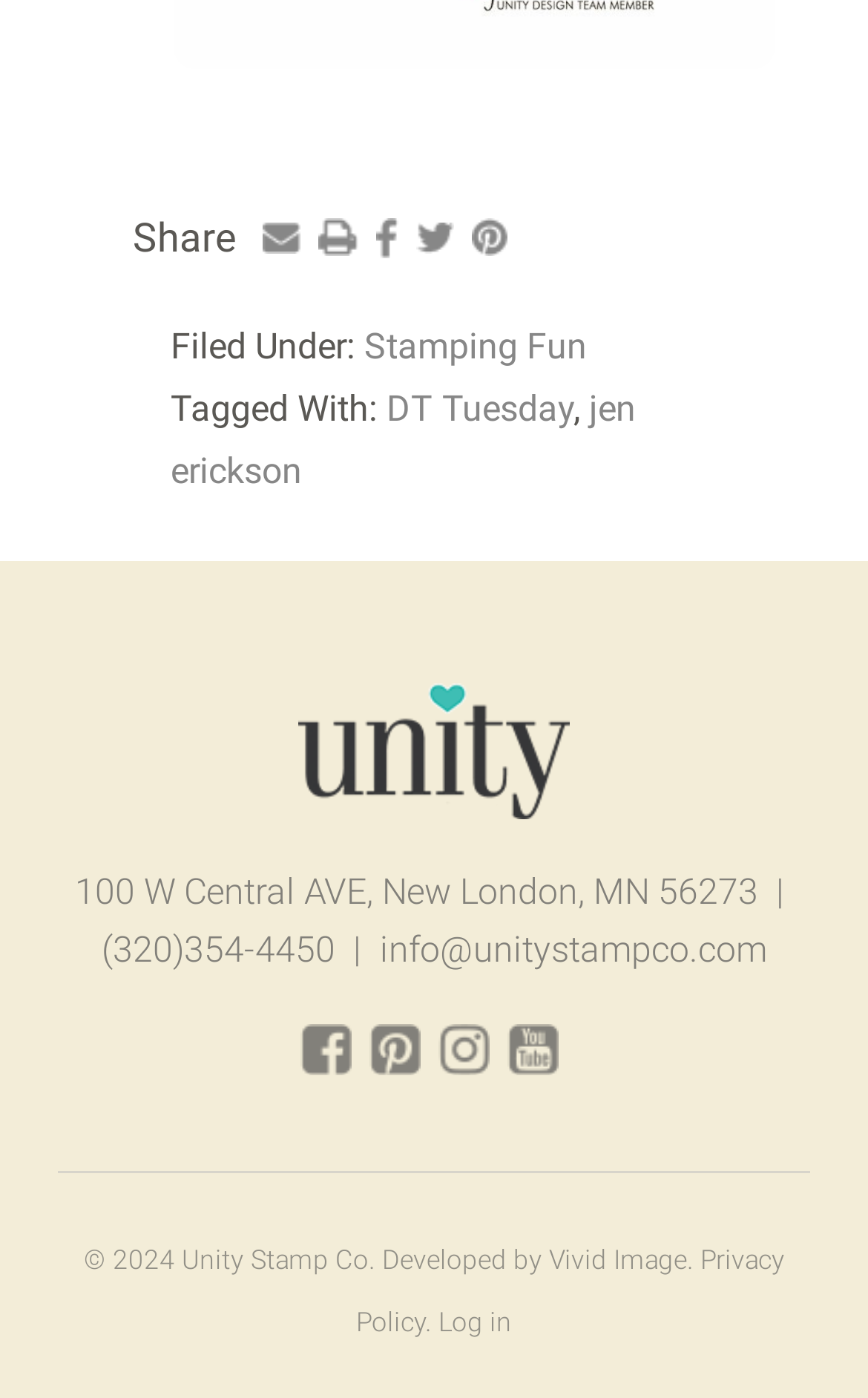Pinpoint the bounding box coordinates of the clickable element to carry out the following instruction: "View Facebook page."

[0.423, 0.155, 0.469, 0.189]